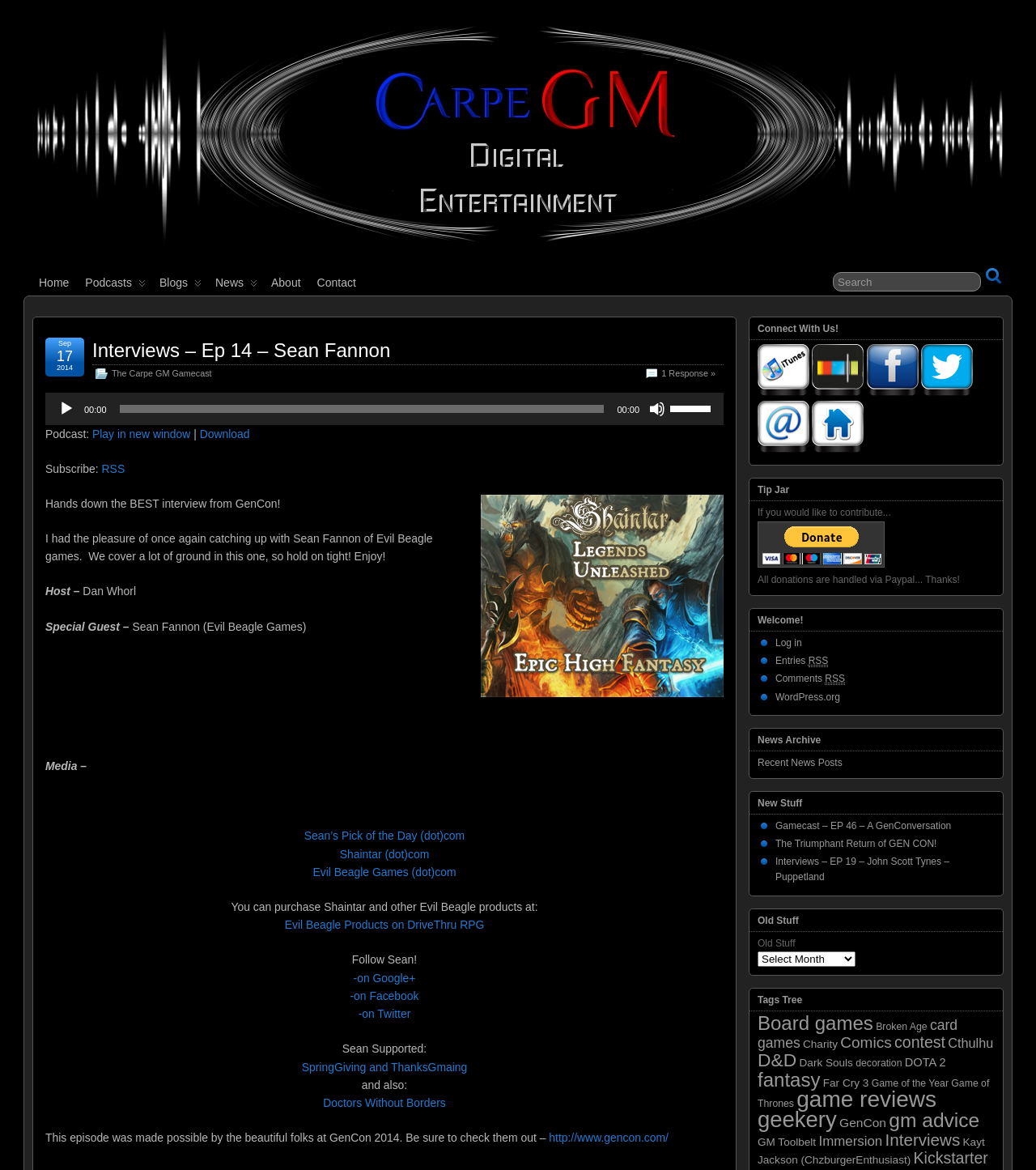Illustrate the webpage's structure and main components comprehensively.

The webpage is a podcast episode page from CarpeGM Digital Entertainment. At the top, there is a header section with a link to the CarpeGM Digital Entertainment homepage and a search bar. Below the header, there is a navigation menu with links to Home, Podcasts, Blogs, News, About, and Contact.

The main content of the page is an episode of the podcast, titled "Interviews – Ep 14 – Sean Fannon". The episode title is displayed prominently, along with the date "Sep 17, 2014". Below the title, there is an audio player with play, mute, and volume controls. The audio player also displays the current time and allows users to seek through the episode.

The episode description is a lengthy text that summarizes the conversation between the host, Dan Whorl, and the special guest, Sean Fannon of Evil Beagle Games. The description mentions that they cover a lot of ground in the episode and that it's a great interview.

Below the episode description, there are links to subscribe to the podcast via RSS, play the episode in a new window, and download the episode. There are also links to follow Sean Fannon on social media and to purchase his products on DriveThru RPG.

On the right side of the page, there are three sections: Connect With Us!, Tip Jar, and Welcome!. The Connect With Us! section has links to subscribe to the podcast on iTunes, Stitcher Internet Radio, and other platforms, as well as links to like and follow the podcast on social media. The Tip Jar section allows users to contribute to the podcast via PayPal. The Welcome! section has a link to log in to the website.

Overall, the webpage is a detailed episode page for a podcast, with a focus on providing easy access to the episode content, as well as links to subscribe, follow, and support the podcast.